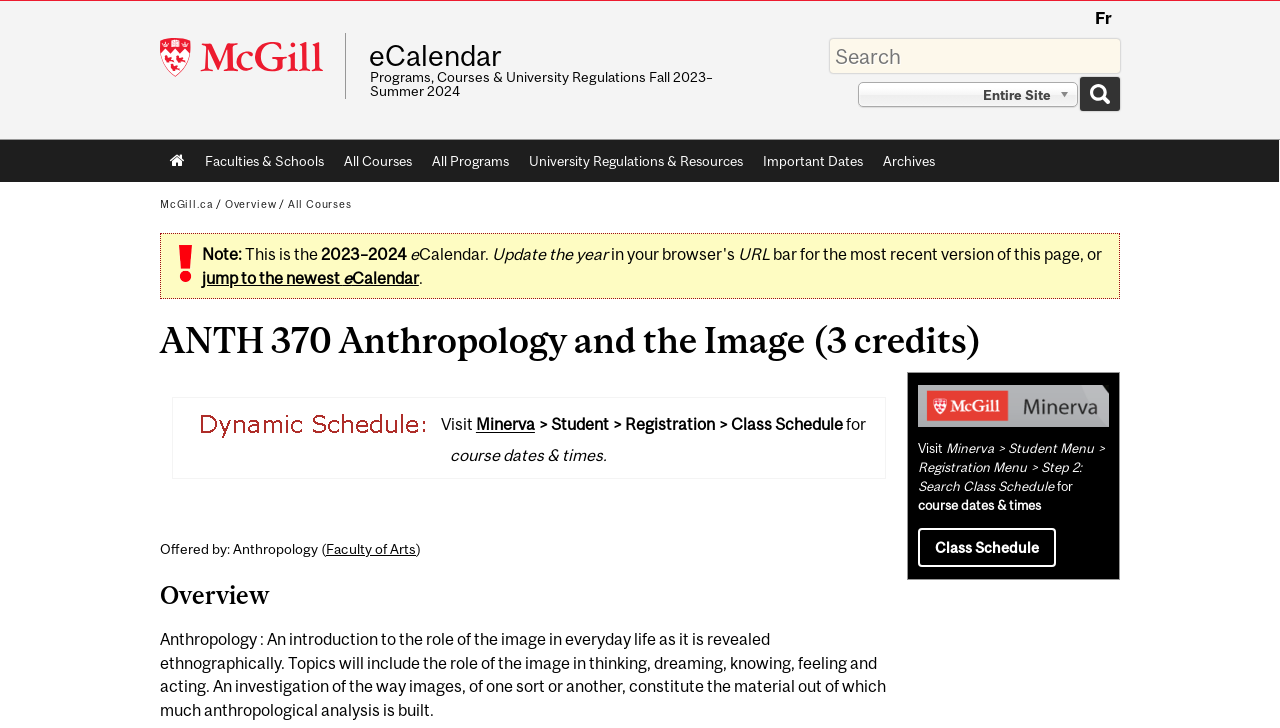Determine the bounding box coordinates for the clickable element required to fulfill the instruction: "Visit McGill University website". Provide the coordinates as four float numbers between 0 and 1, i.e., [left, top, right, bottom].

[0.125, 0.051, 0.27, 0.111]